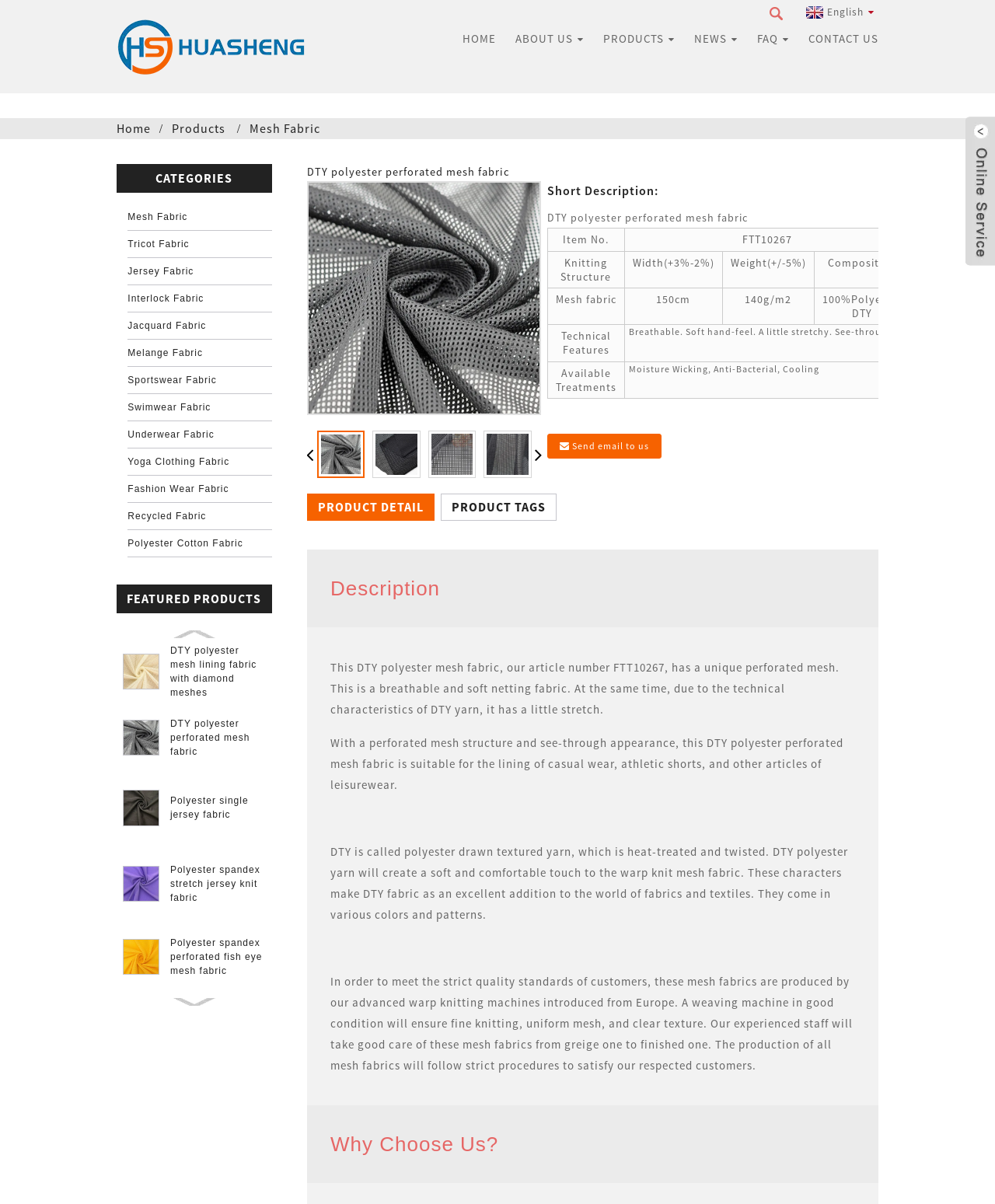Describe all significant elements and features of the webpage.

This webpage is about a Chinese manufacturer and supplier of polyester mesh fabric, specifically showcasing their DTY polyester perforated mesh fabric. At the top, there is a logo and a navigation menu with links to "HOME", "ABOUT US", "PRODUCTS", "NEWS", "FAQ", and "CONTACT US". Below the navigation menu, there is a section with a heading "CATEGORIES" that lists various types of fabrics, including mesh fabric, tricot fabric, jersey fabric, and more.

The main content of the page is divided into two sections. The first section has a heading "FEATURED PRODUCTS" and displays six figures, each showcasing a different type of fabric, including DTY polyester mesh lining fabric, polyester single jersey fabric, and polyester spandex stretch jersey knit fabric. Each figure has a link to the product and a figcaption.

The second section is dedicated to the DTY polyester perforated mesh fabric, with a heading and a brief description. There are five images of the fabric, each with a link to the product. The images are arranged in a grid layout, with three images on the top row and two on the bottom row.

Throughout the page, there are also links to other languages, including English, and a link to the "huasheng textile" website.